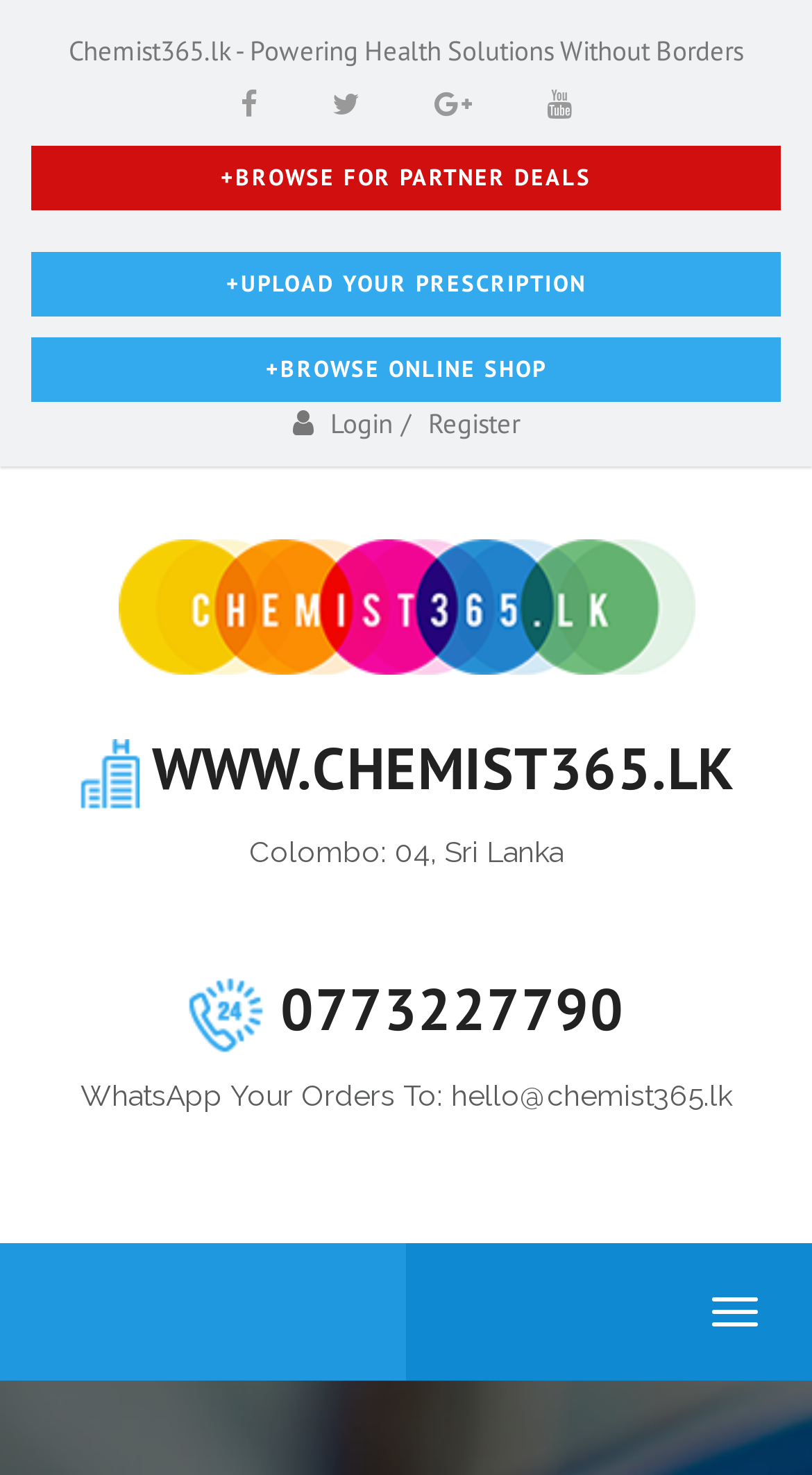Locate the bounding box coordinates of the element you need to click to accomplish the task described by this instruction: "Select 'POPULAR' tab".

None